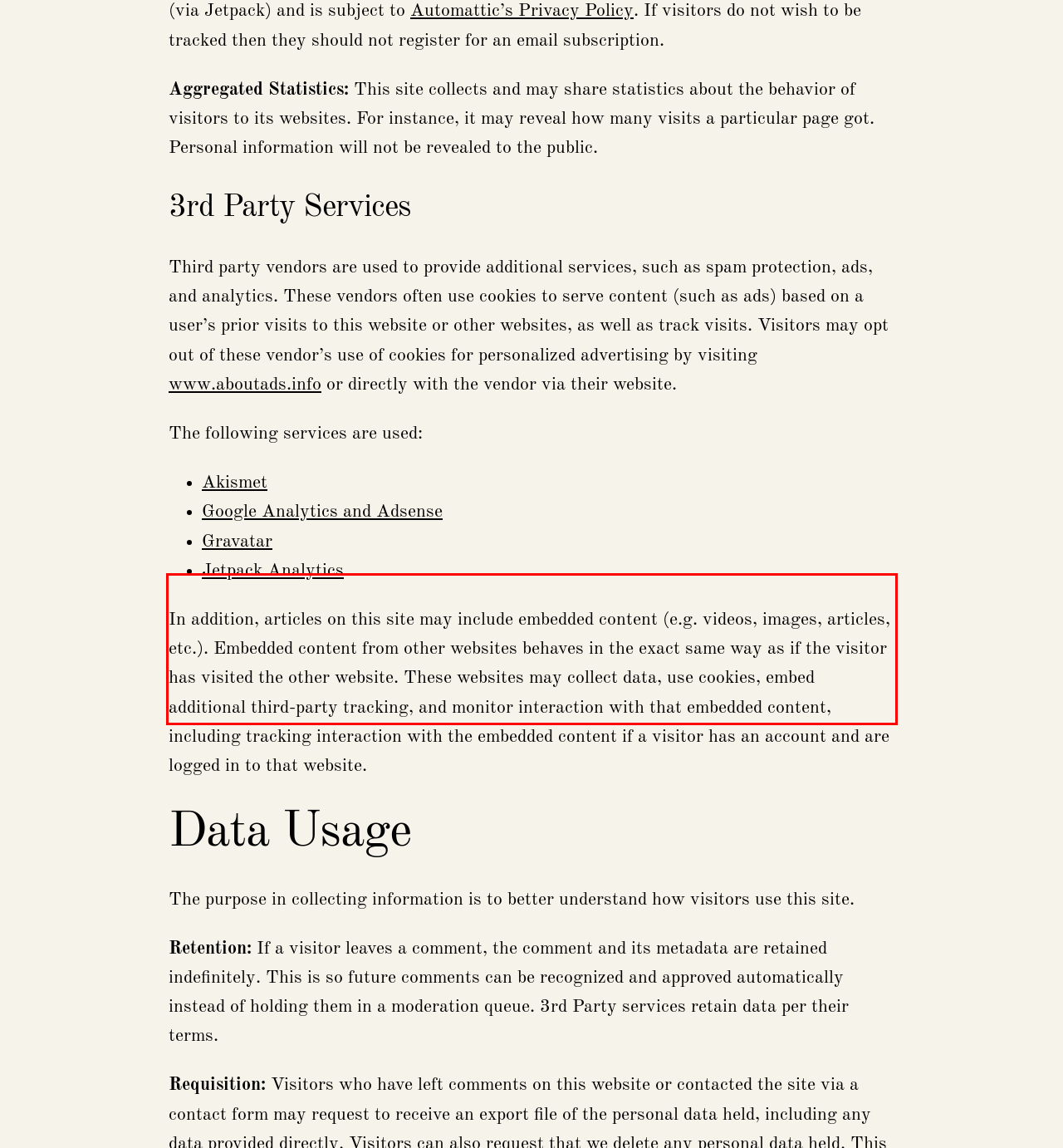Using OCR, extract the text content found within the red bounding box in the given webpage screenshot.

In addition, articles on this site may include embedded content (e.g. videos, images, articles, etc.). Embedded content from other websites behaves in the exact same way as if the visitor has visited the other website. These websites may collect data, use cookies, embed additional third-party tracking, and monitor interaction with that embedded content, including tracking interaction with the embedded content if a visitor has an account and are logged in to that website.